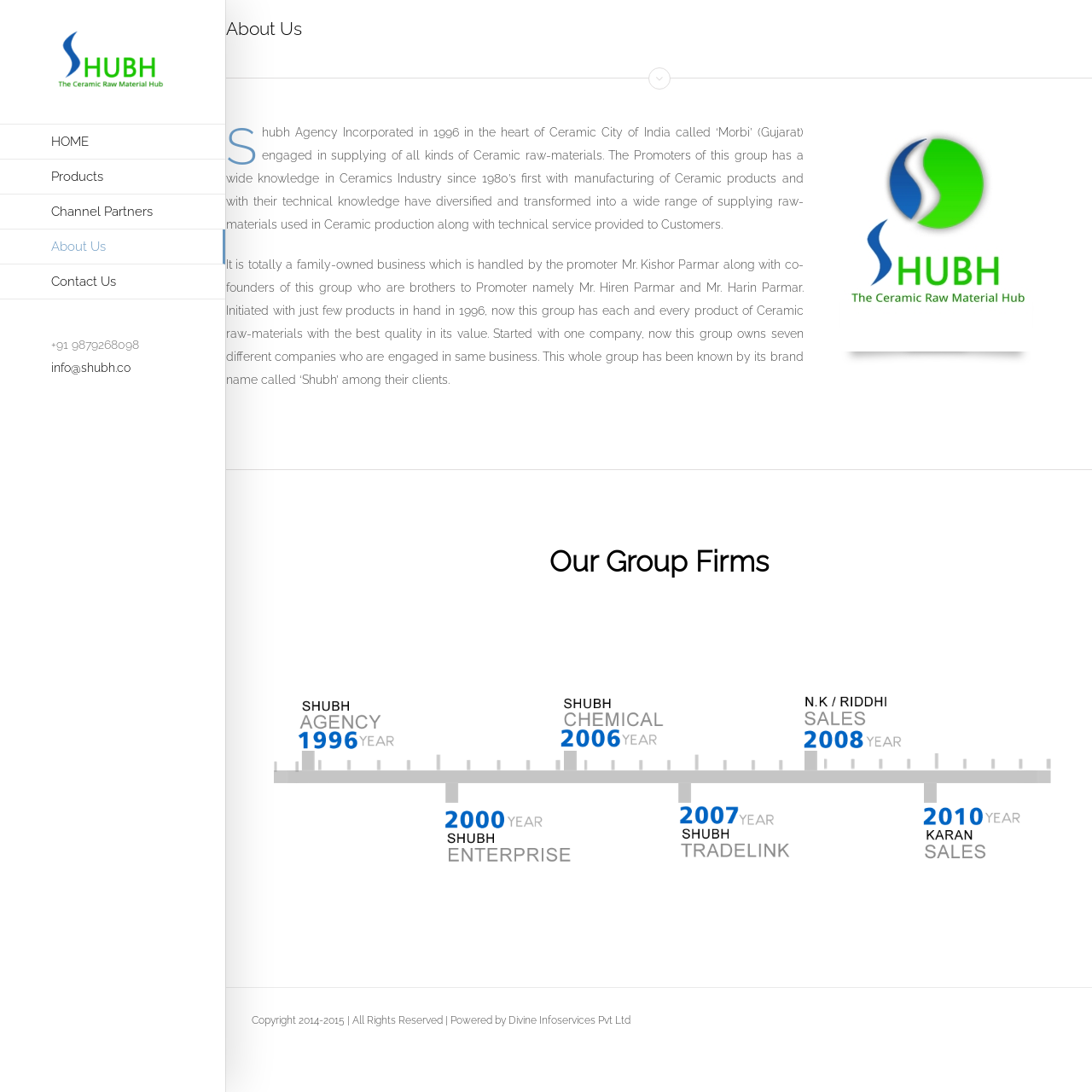Who is the promoter of the company?
Respond with a short answer, either a single word or a phrase, based on the image.

Mr. Kishor Parmar